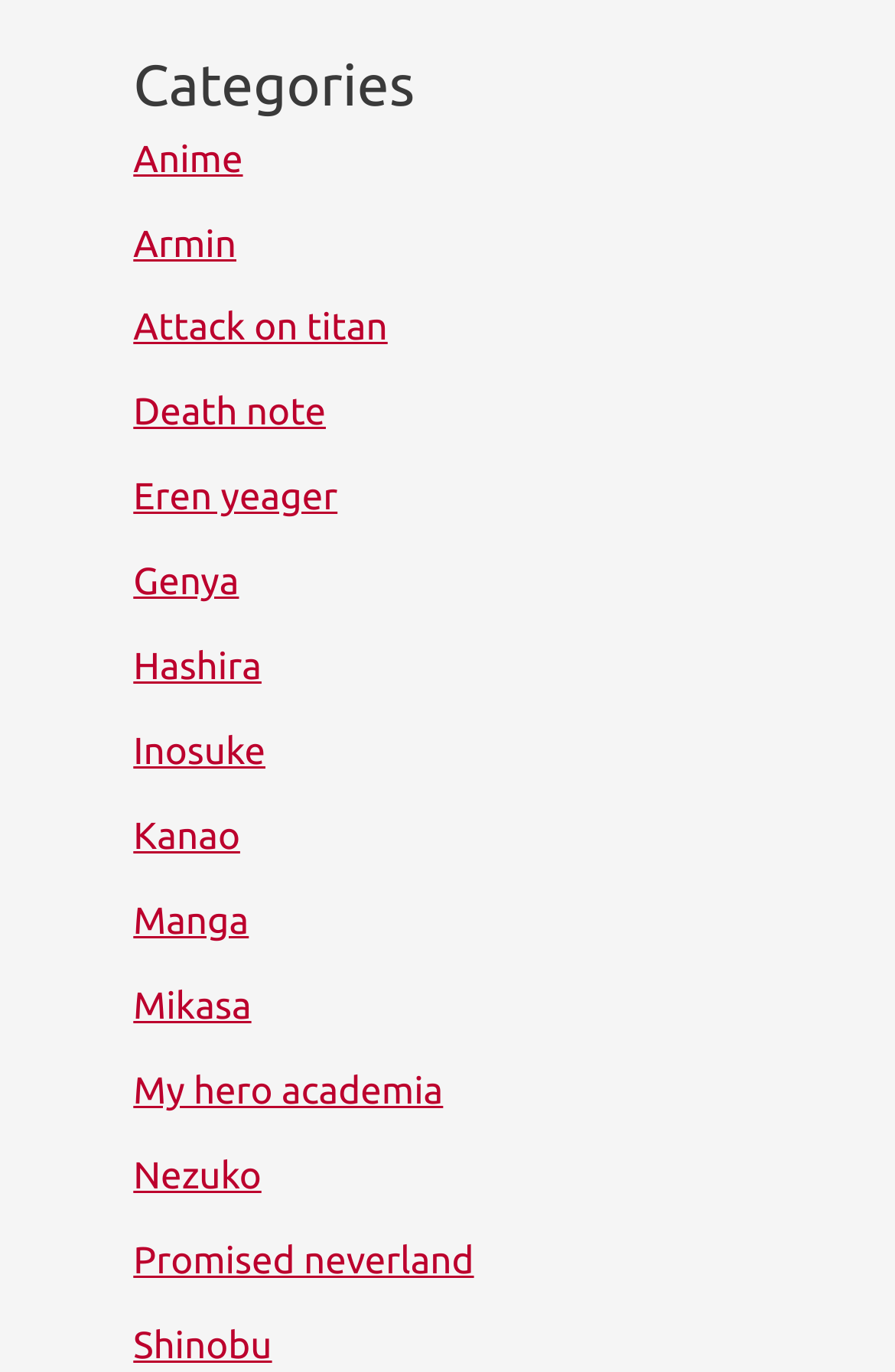Provide the bounding box coordinates for the area that should be clicked to complete the instruction: "Select Attack on titan".

[0.149, 0.225, 0.433, 0.255]